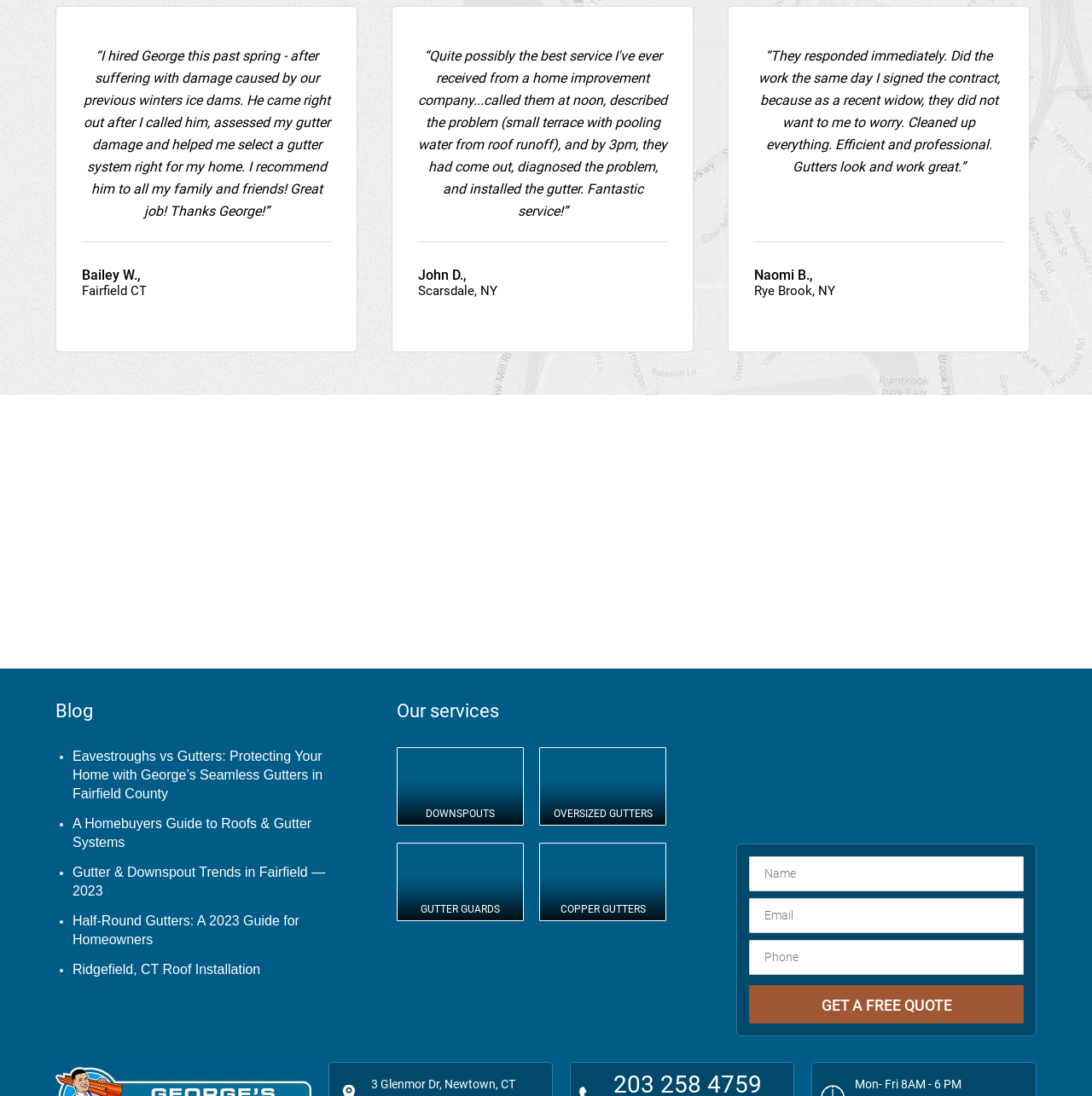What is the phone number format required in the contact form?
From the details in the image, provide a complete and detailed answer to the question.

The contact form is located at the bottom-right section of the webpage, and it has a field for phone number, but it does not specify the format required.